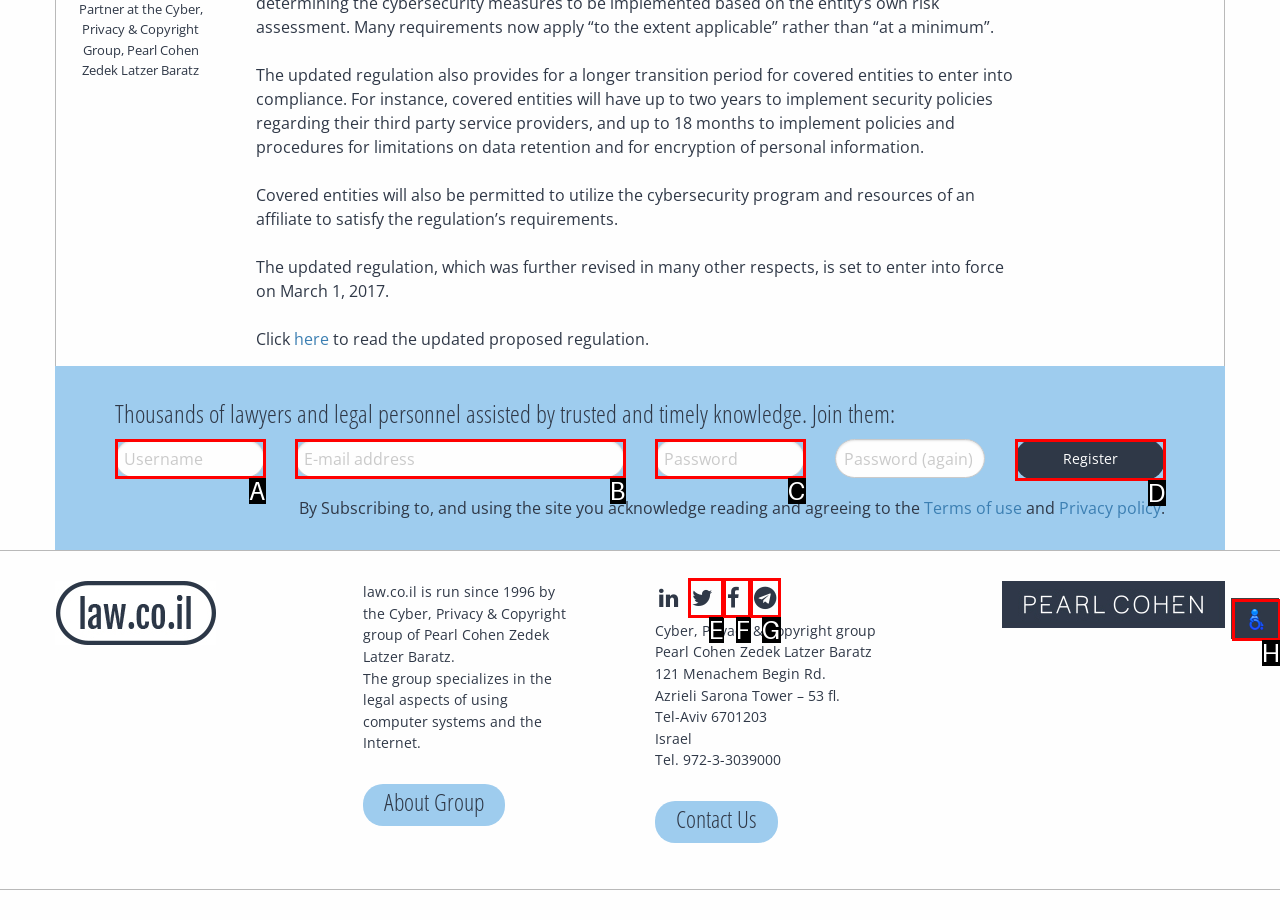Which UI element corresponds to this description: parent_node: Username* name="username" placeholder="Username"
Reply with the letter of the correct option.

A